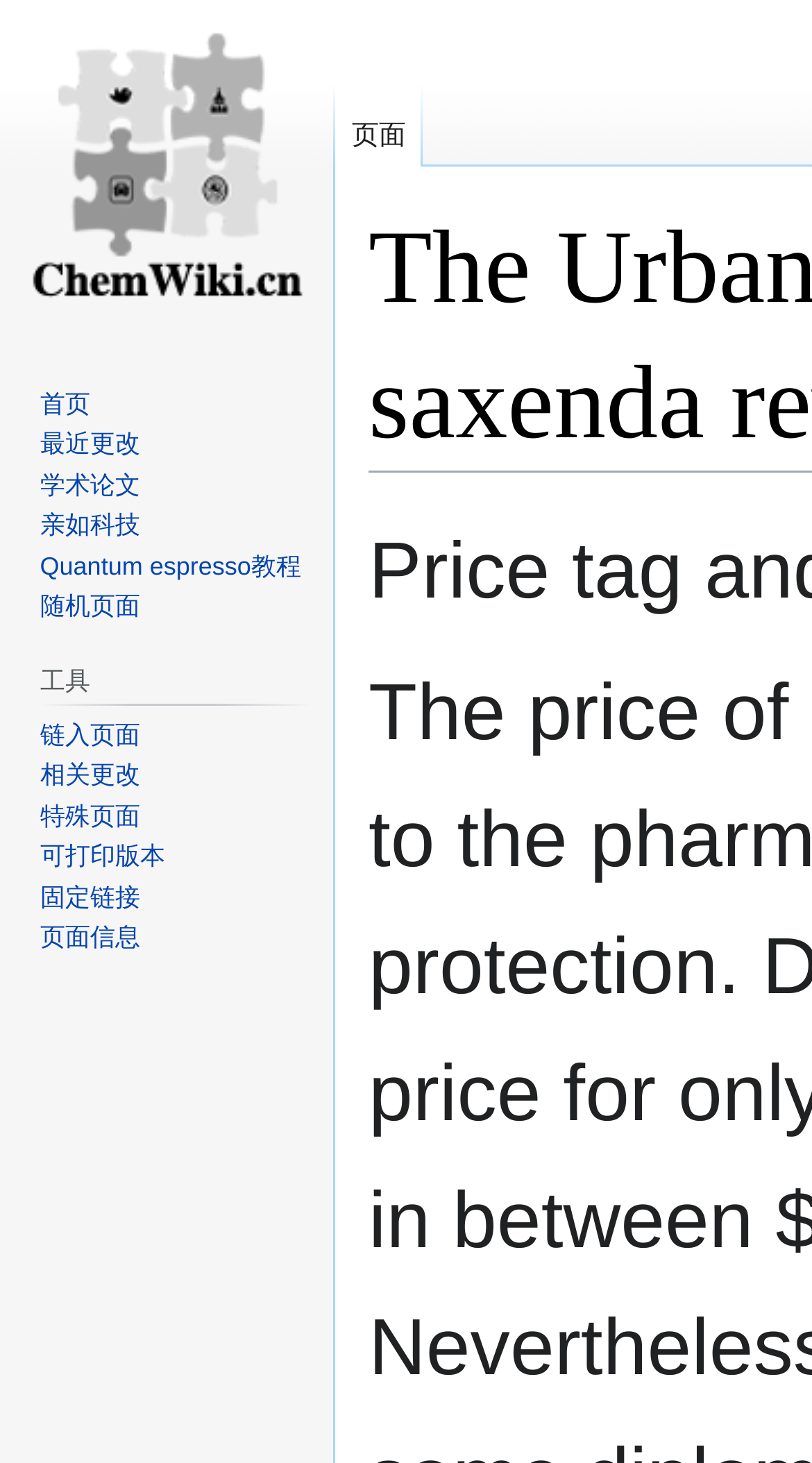Please identify the coordinates of the bounding box for the clickable region that will accomplish this instruction: "go to recent changes".

[0.049, 0.294, 0.172, 0.314]